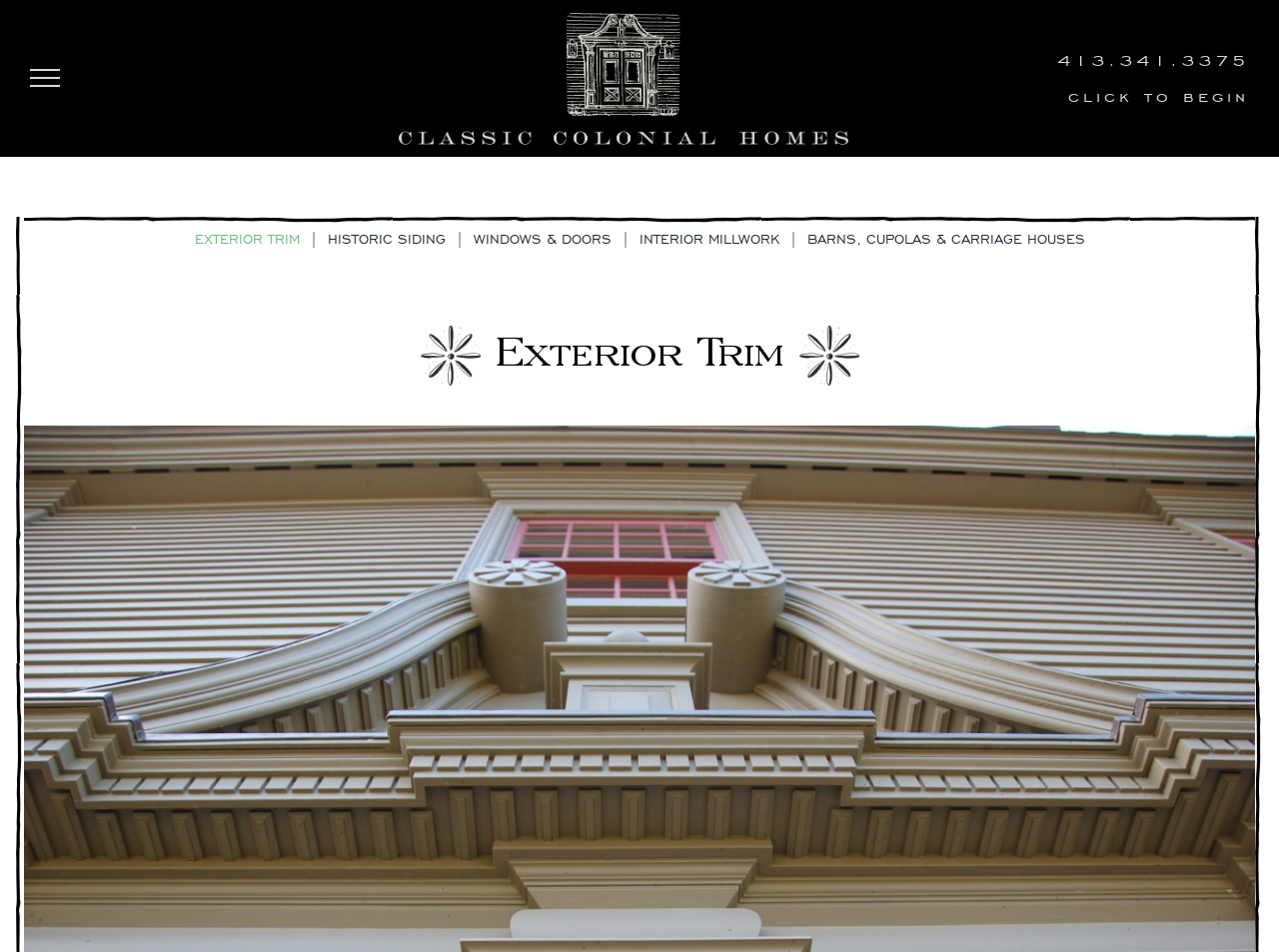Pinpoint the bounding box coordinates for the area that should be clicked to perform the following instruction: "click the Classic Colonial Homes Logo".

[0.249, 0.013, 0.726, 0.152]